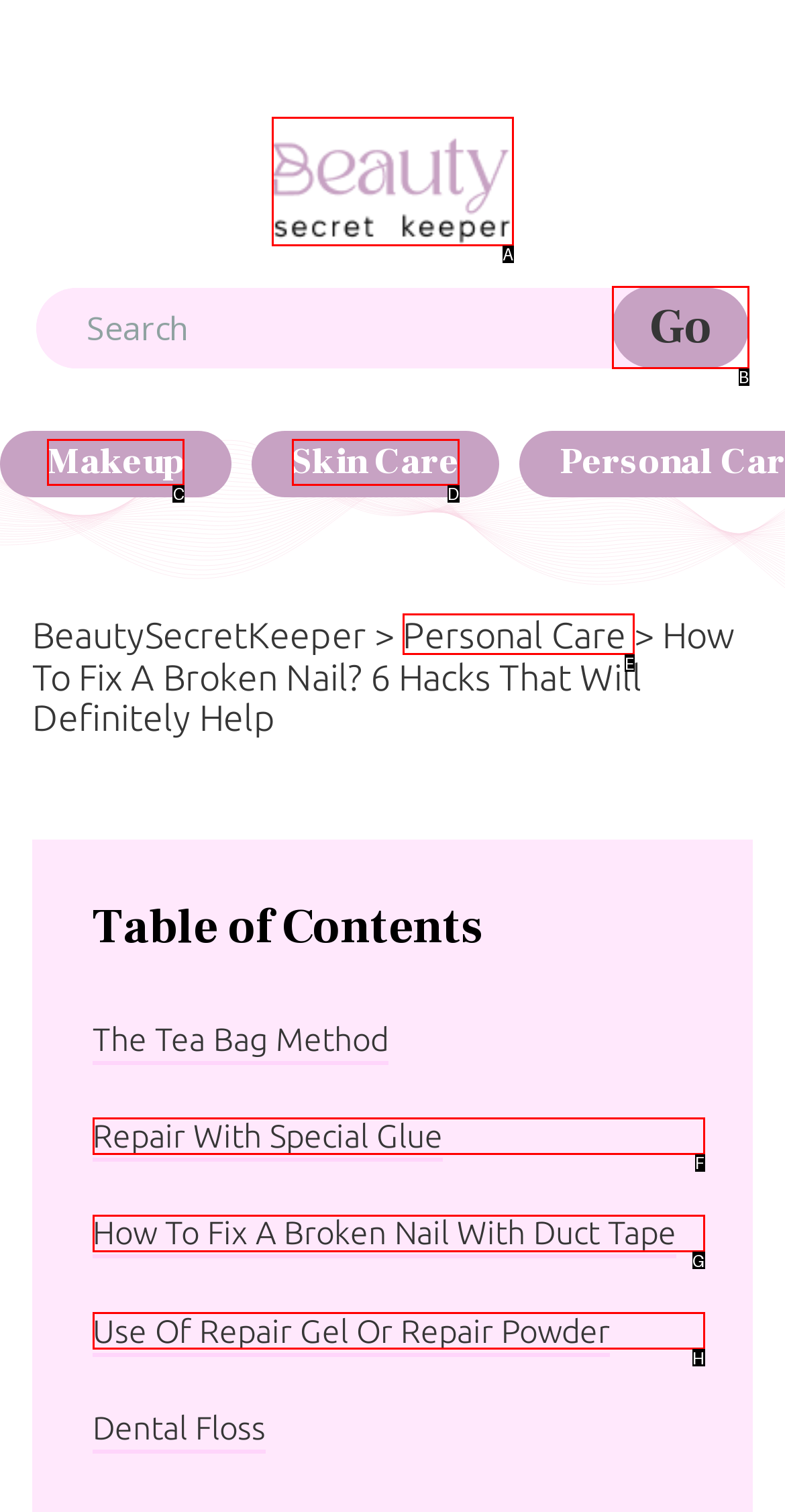Select the HTML element that needs to be clicked to perform the task: Click on Personal Care. Reply with the letter of the chosen option.

E